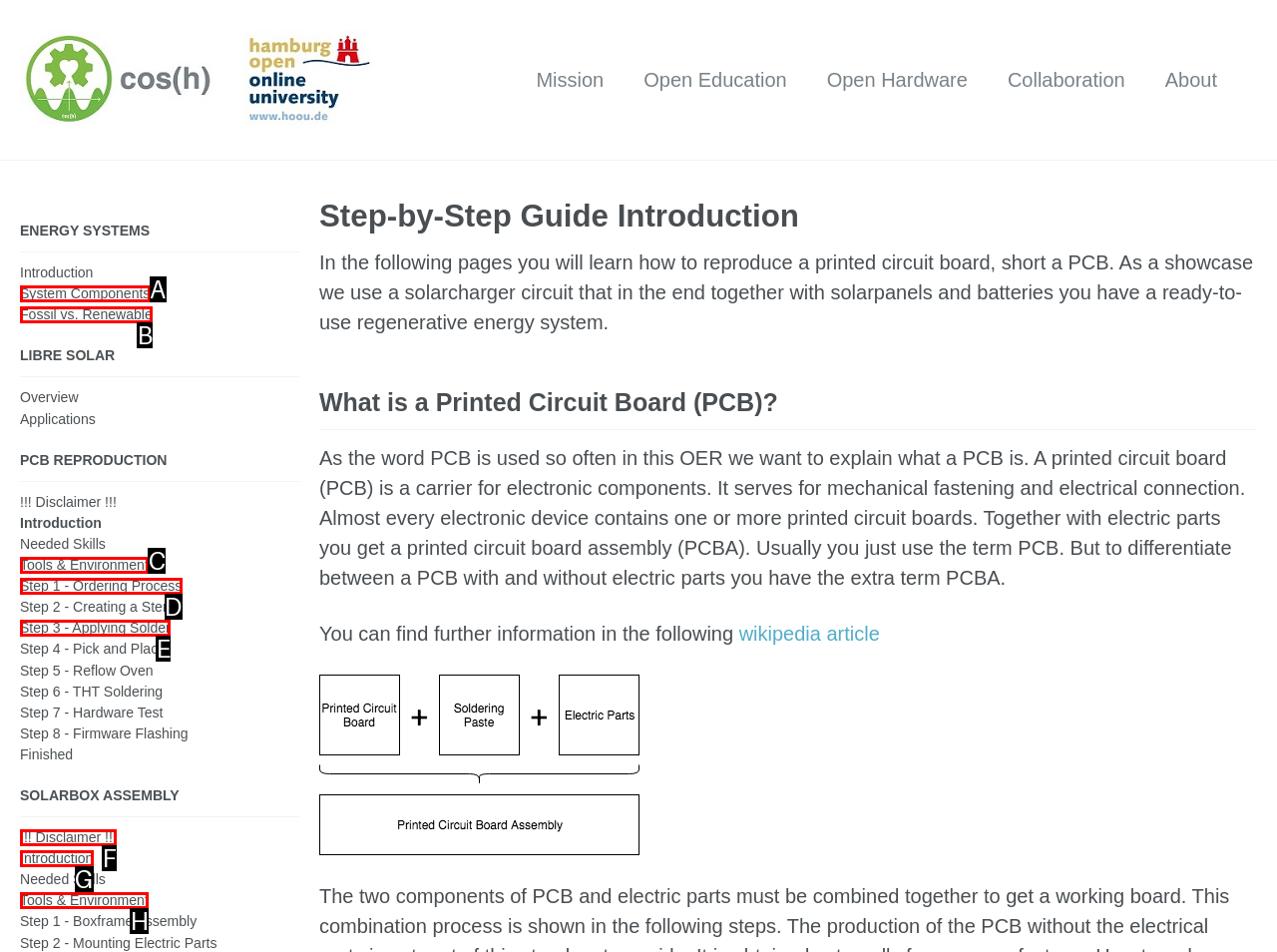Given the element description: Fossil vs. Renewable, choose the HTML element that aligns with it. Indicate your choice with the corresponding letter.

B